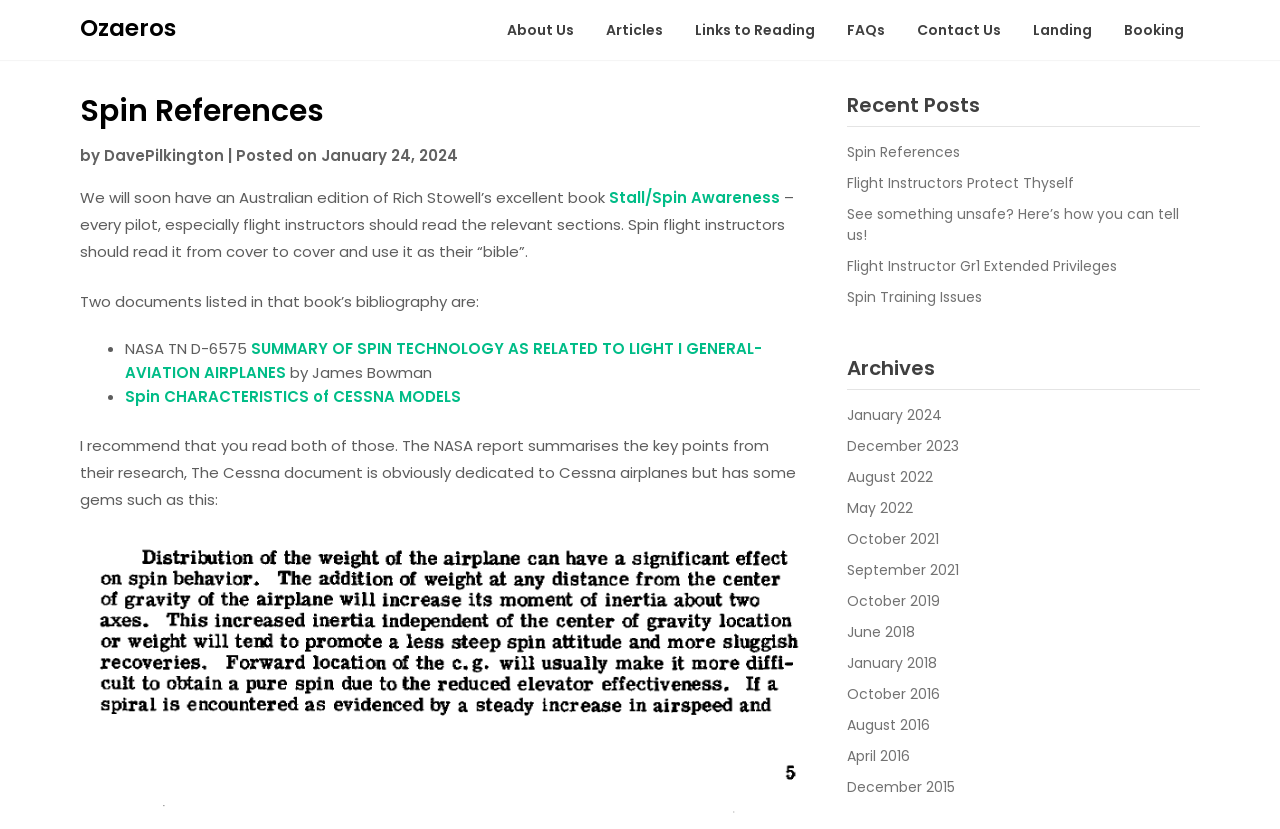Please identify the bounding box coordinates of the region to click in order to complete the task: "Visit the 'Articles' page". The coordinates must be four float numbers between 0 and 1, specified as [left, top, right, bottom].

[0.461, 0.0, 0.53, 0.073]